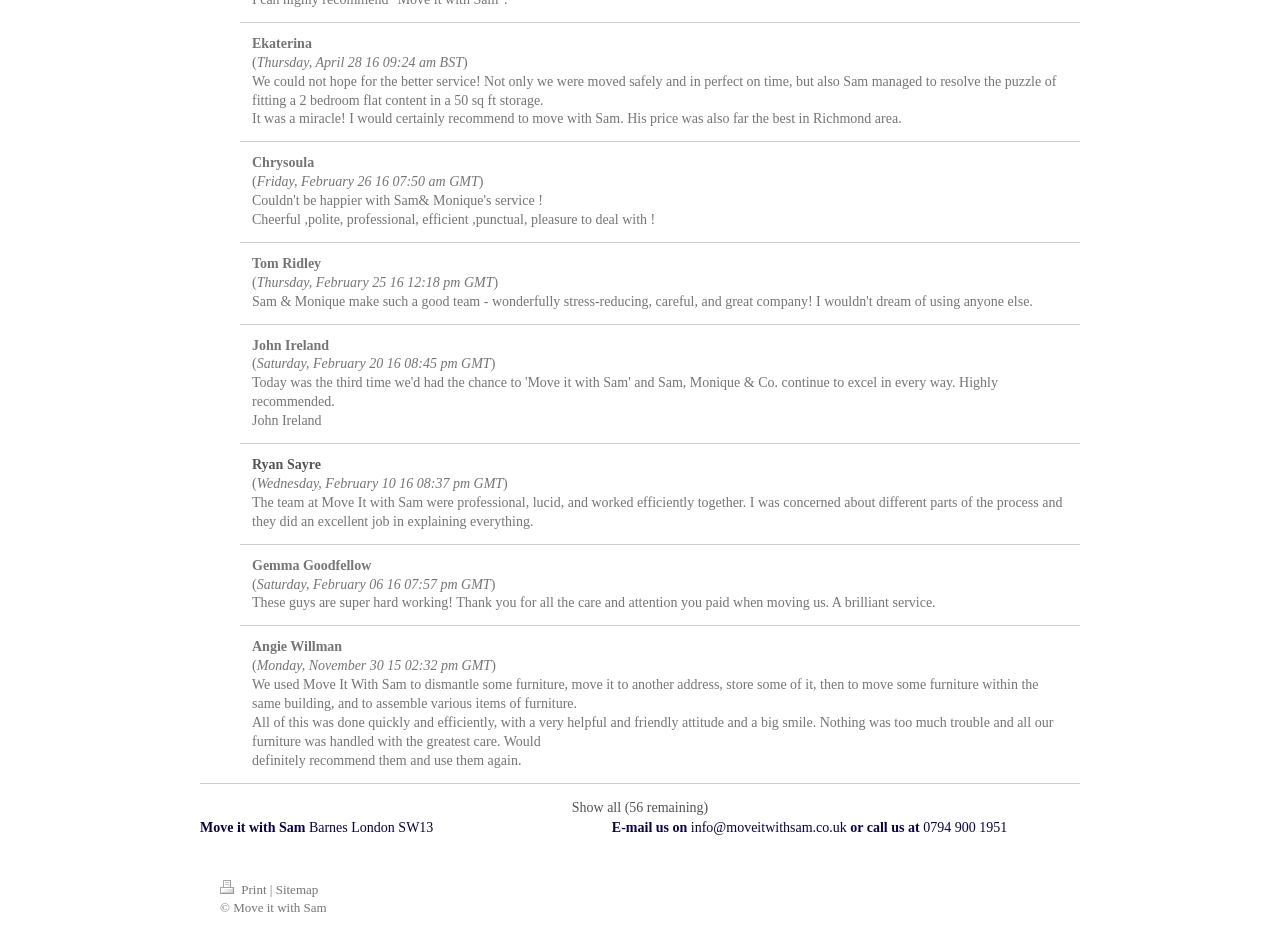Locate the bounding box of the UI element described by: "Print" in the given webpage screenshot.

[0.172, 0.941, 0.211, 0.957]